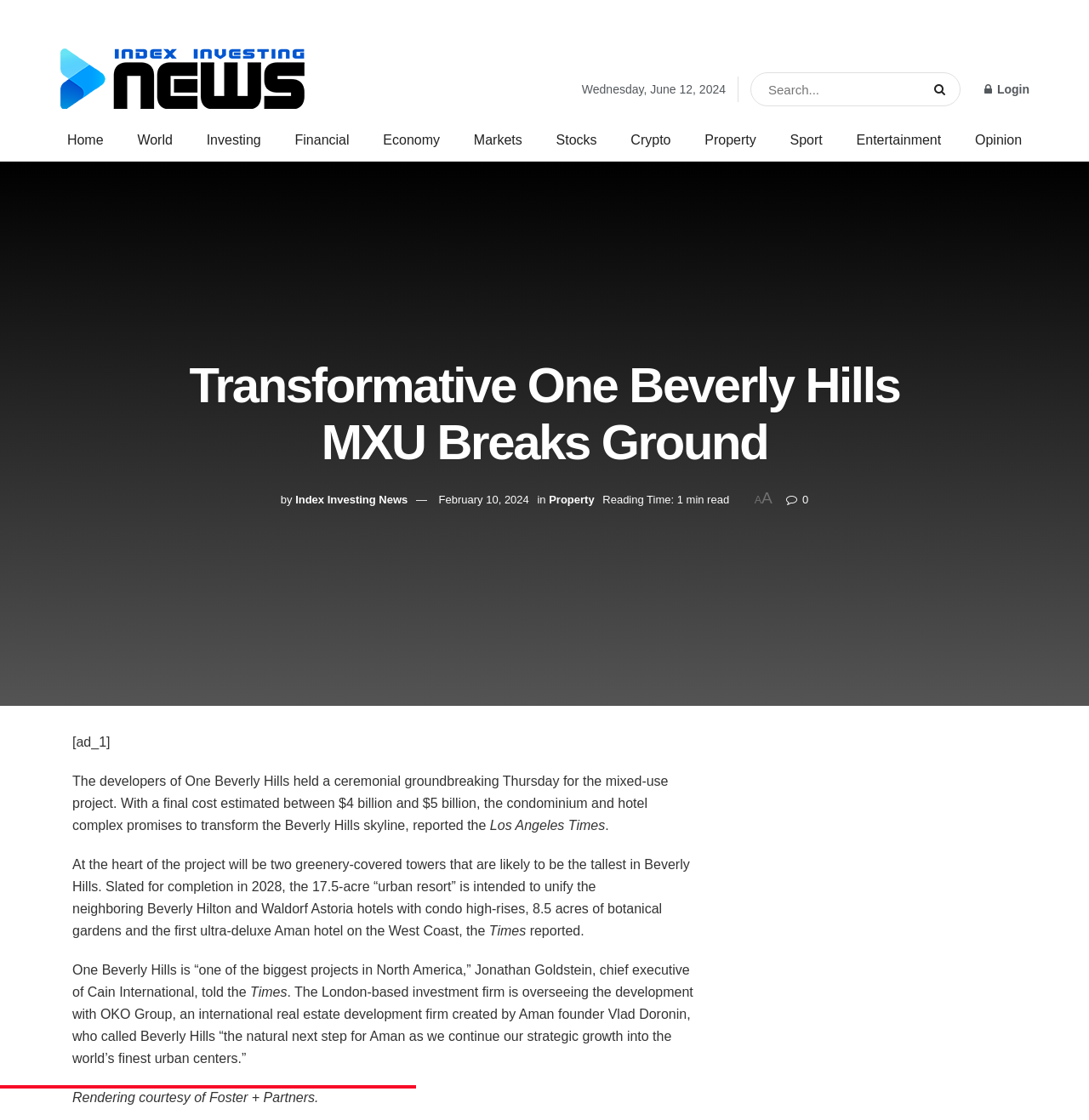What is the estimated cost of the One Beverly Hills project?
Using the visual information, answer the question in a single word or phrase.

$4 billion to $5 billion